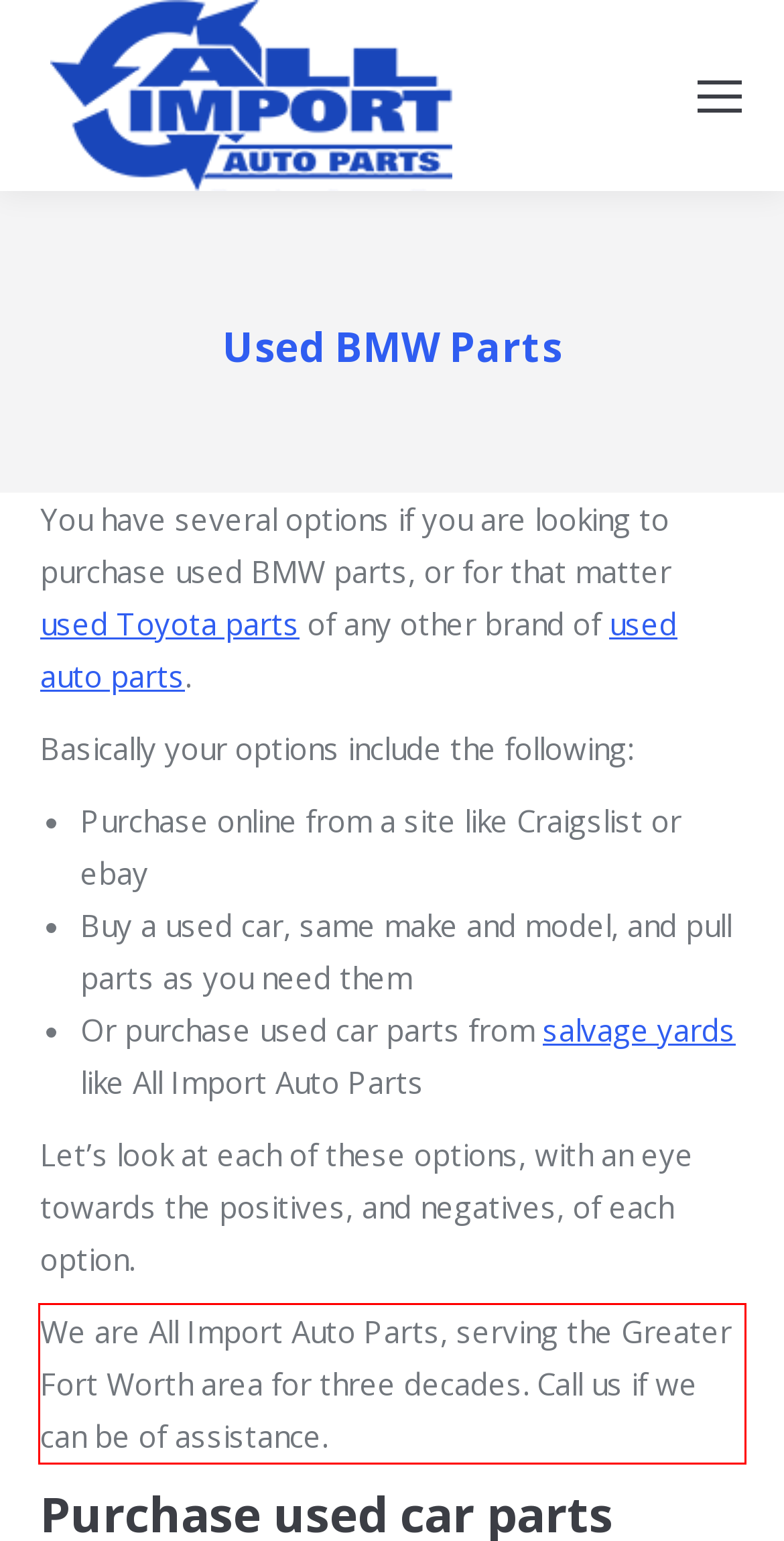You are given a screenshot of a webpage with a UI element highlighted by a red bounding box. Please perform OCR on the text content within this red bounding box.

We are All Import Auto Parts, serving the Greater Fort Worth area for three decades. Call us if we can be of assistance.